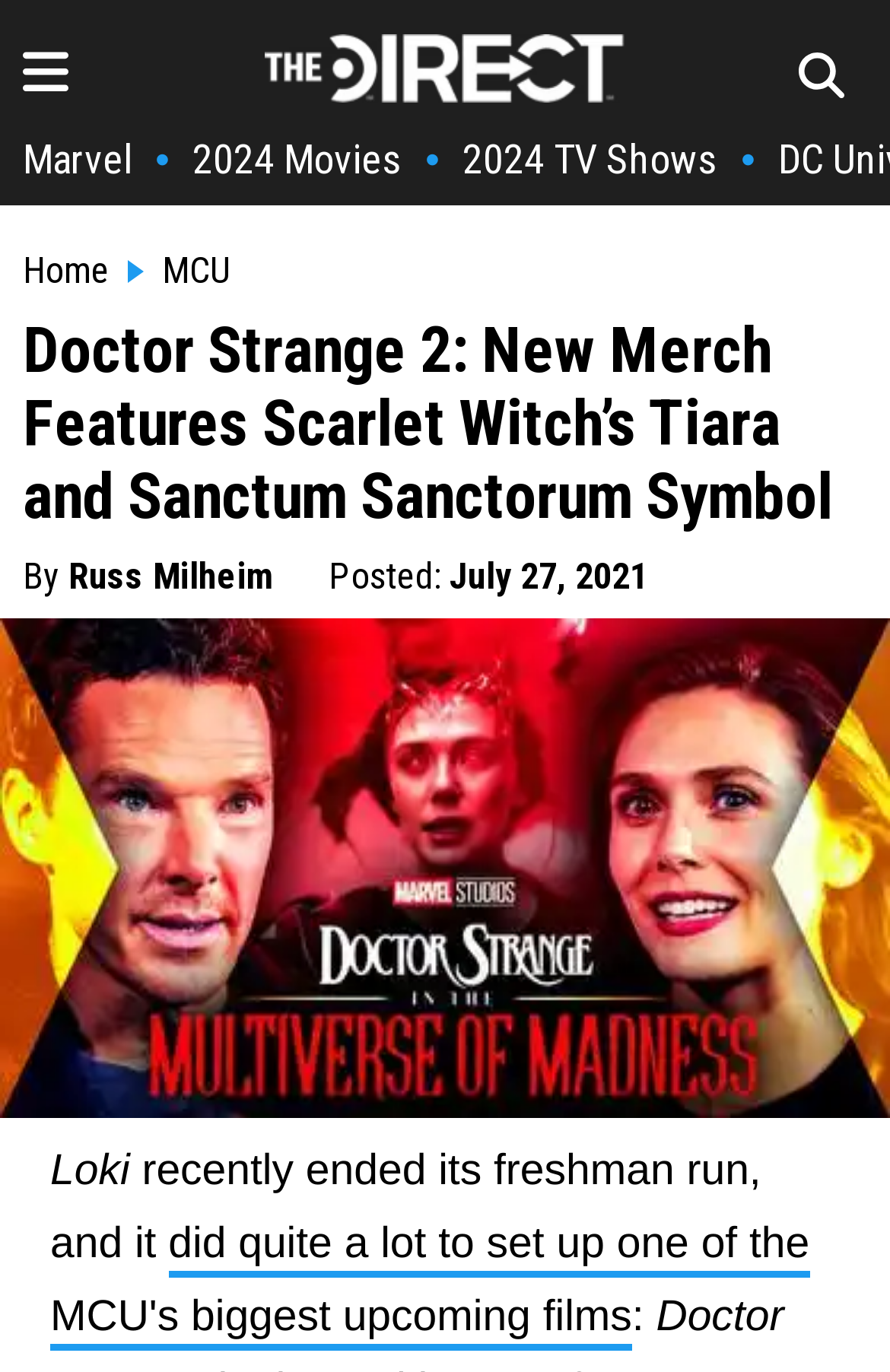Please locate the clickable area by providing the bounding box coordinates to follow this instruction: "Read the article by Russ Milheim".

[0.077, 0.405, 0.308, 0.436]